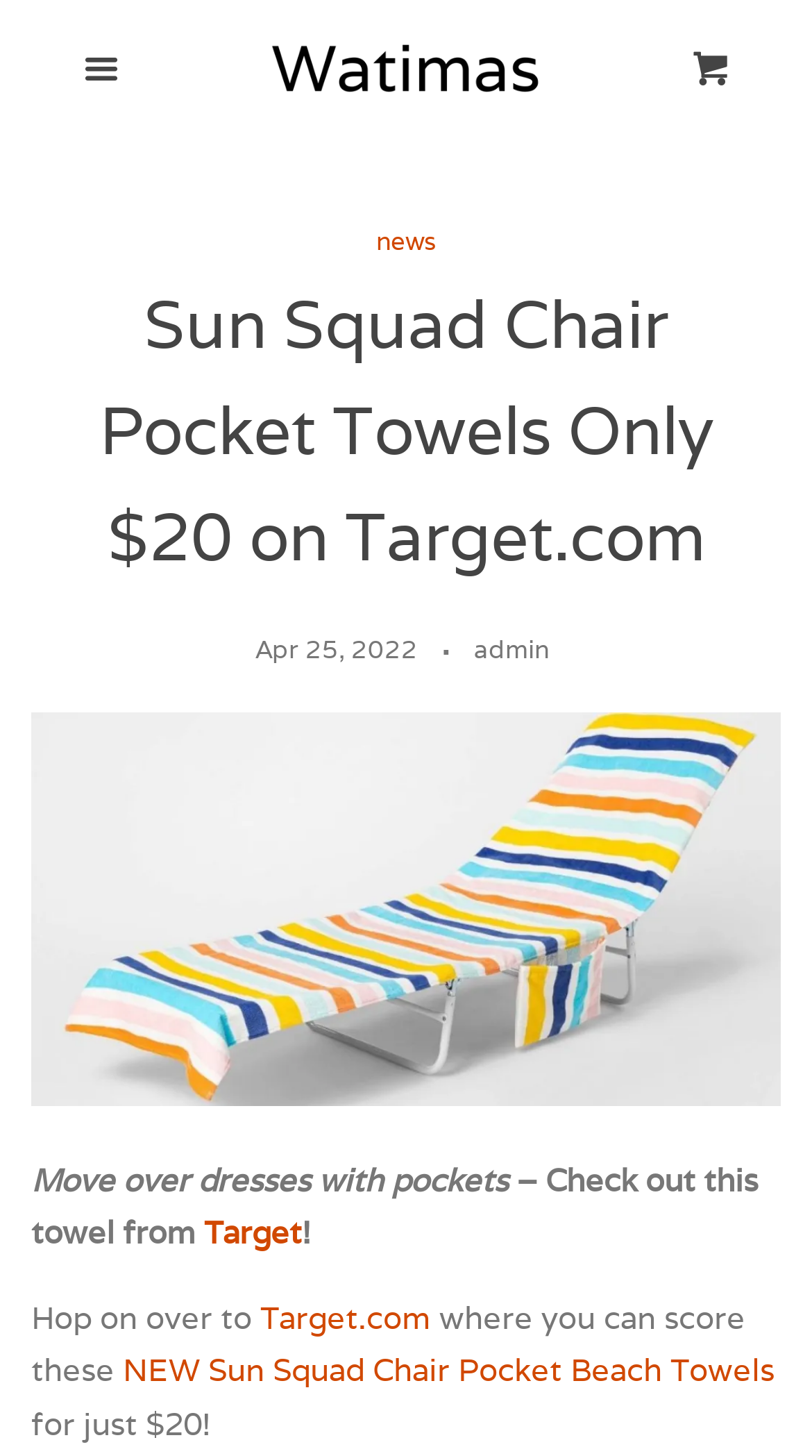Illustrate the webpage's structure and main components comprehensively.

This webpage is about a blog post discussing a product from Target, specifically the Sun Squad Chair Pocket Beach Towels. At the top right corner, there is a "Close" link. On the top left, there are several links to navigate to different sections of the website, including "Blog", "Best Kitchen Towel Hooks", "Products", and "FAQ". A "Menu" button is also located at the top left, which controls a navigation menu.

Below the navigation links, there is a logo of "Watimas" with an image, followed by a "Cart" link at the top right. The main content of the webpage is a blog post with a heading that reads "Sun Squad Chair Pocket Towels Only $20 on Target.com". The post is dated "Apr 25, 2022" and is written by "admin".

The blog post features an image of the Sun Squad Pocket Towel Chair, which is a product from Target. The text describes the product, stating "Move over dresses with pockets – Check out this towel from Target!" and "Hop on over to Target.com where you can score these NEW Sun Squad Chair Pocket Beach Towels for just $20!". There are several links within the text, including "Target" and "Target.com".